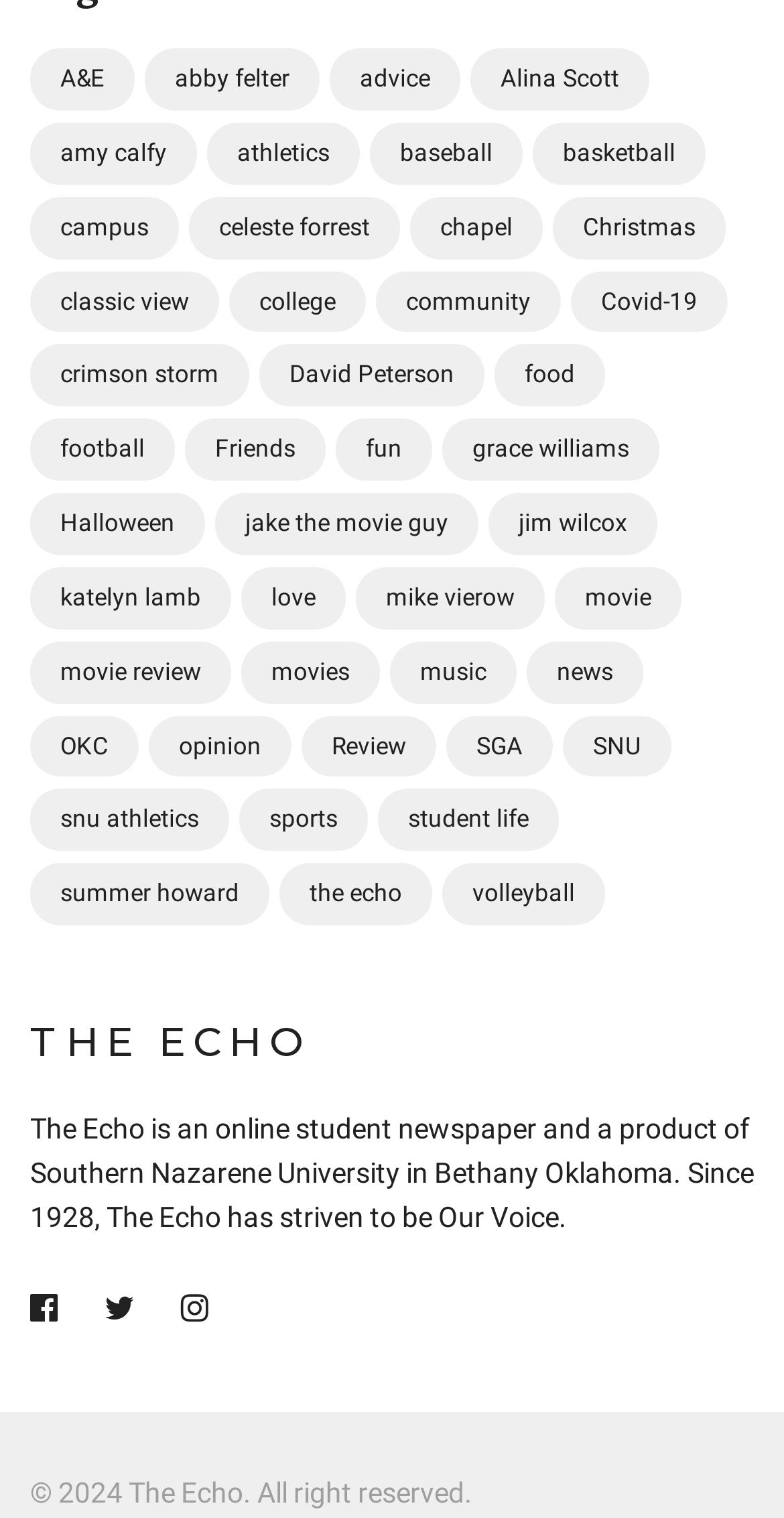Please predict the bounding box coordinates of the element's region where a click is necessary to complete the following instruction: "Read the description of The Echo". The coordinates should be represented by four float numbers between 0 and 1, i.e., [left, top, right, bottom].

[0.038, 0.733, 0.962, 0.813]